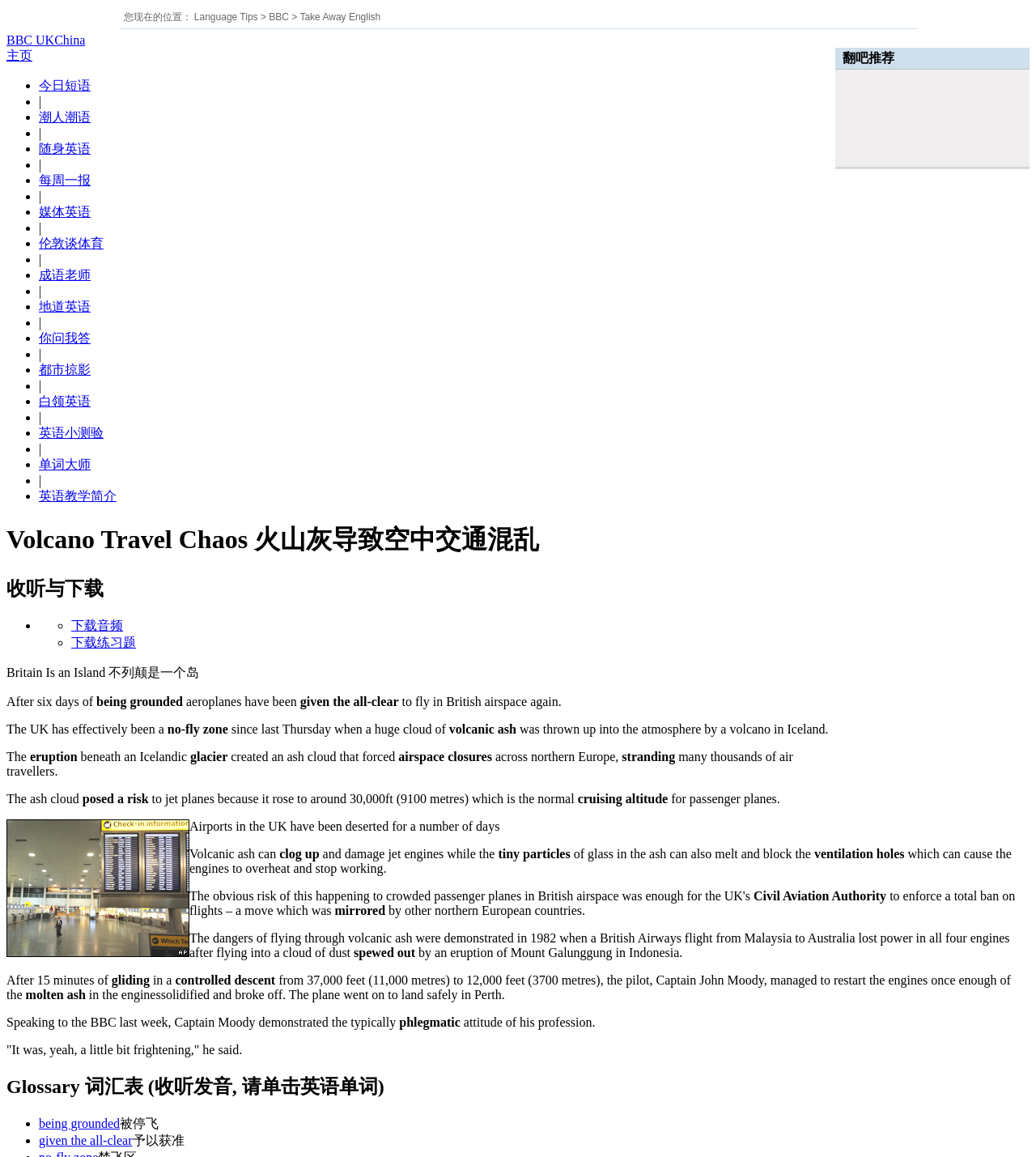Respond with a single word or phrase:
What is the purpose of the '收听与下载' section?

To listen and download